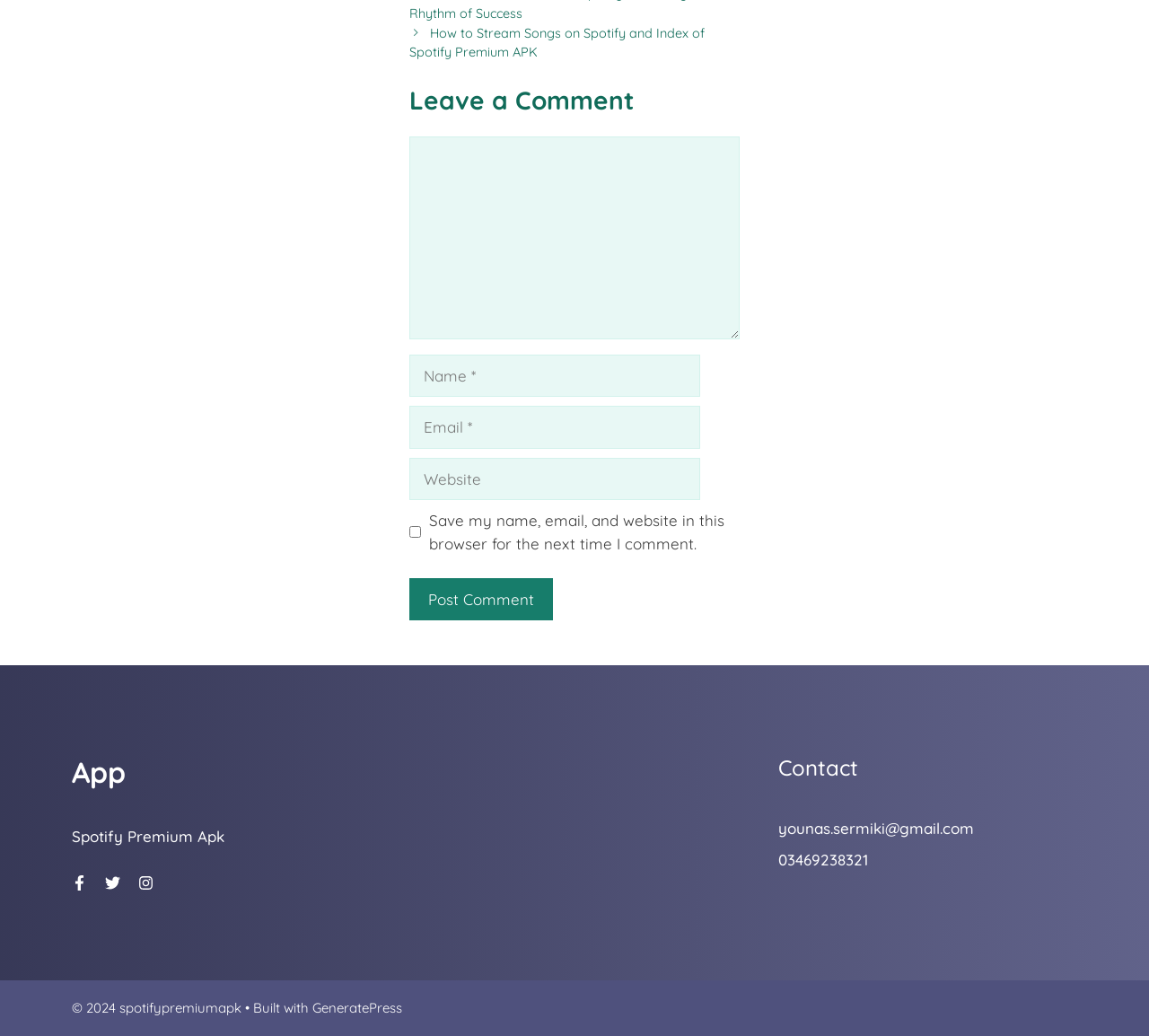Find the bounding box coordinates of the clickable area required to complete the following action: "Click the 'Events Calendar' link".

None